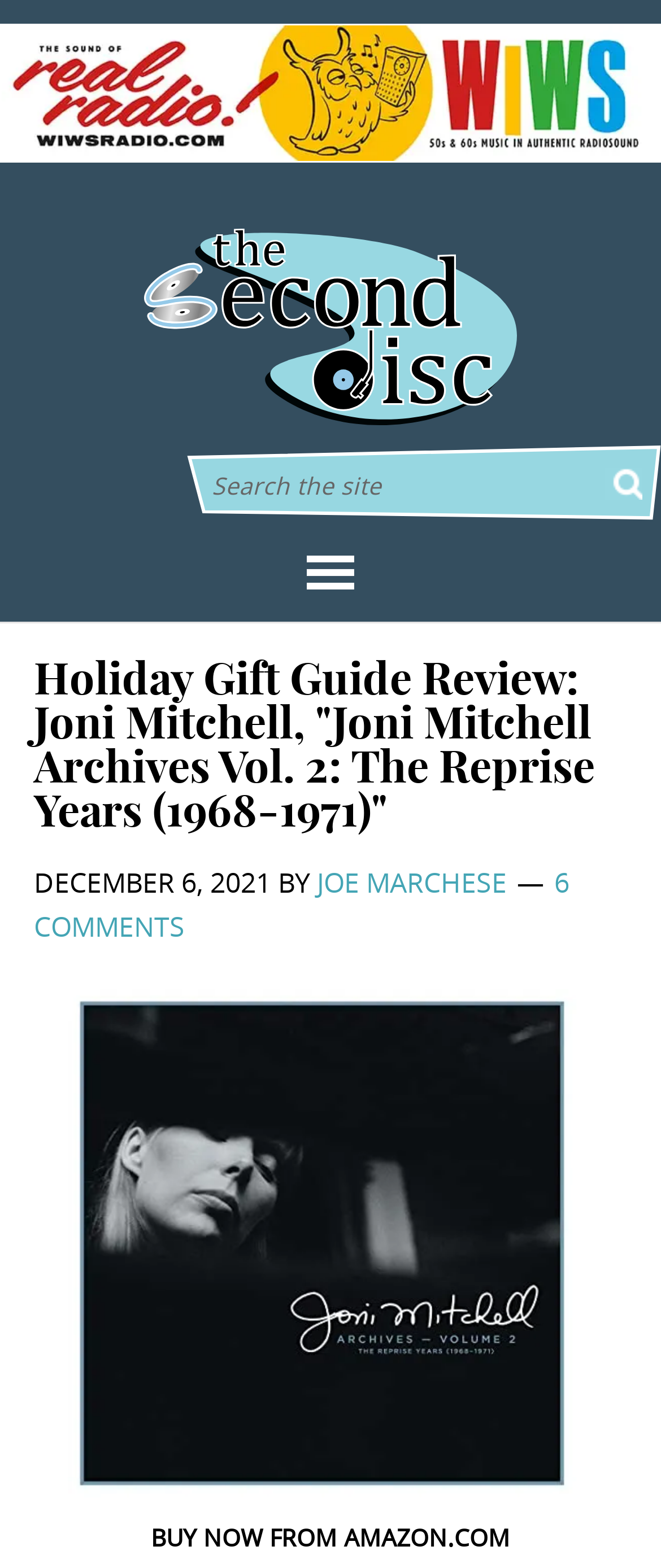Kindly respond to the following question with a single word or a brief phrase: 
What is the name of the album being reviewed?

Joni Mitchell Archives Vol. 2